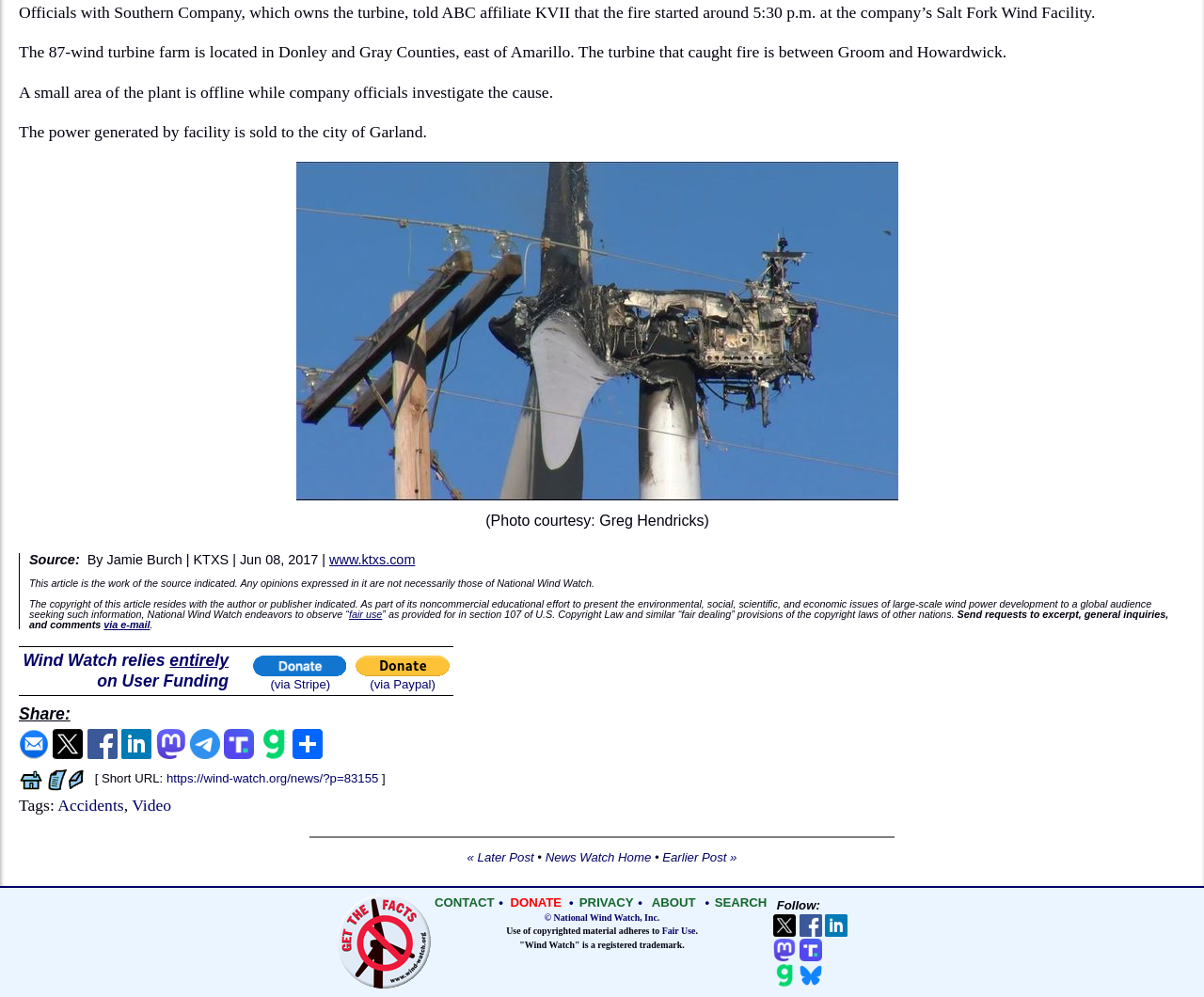Respond to the following question using a concise word or phrase: 
Who owns the turbine?

Southern Company